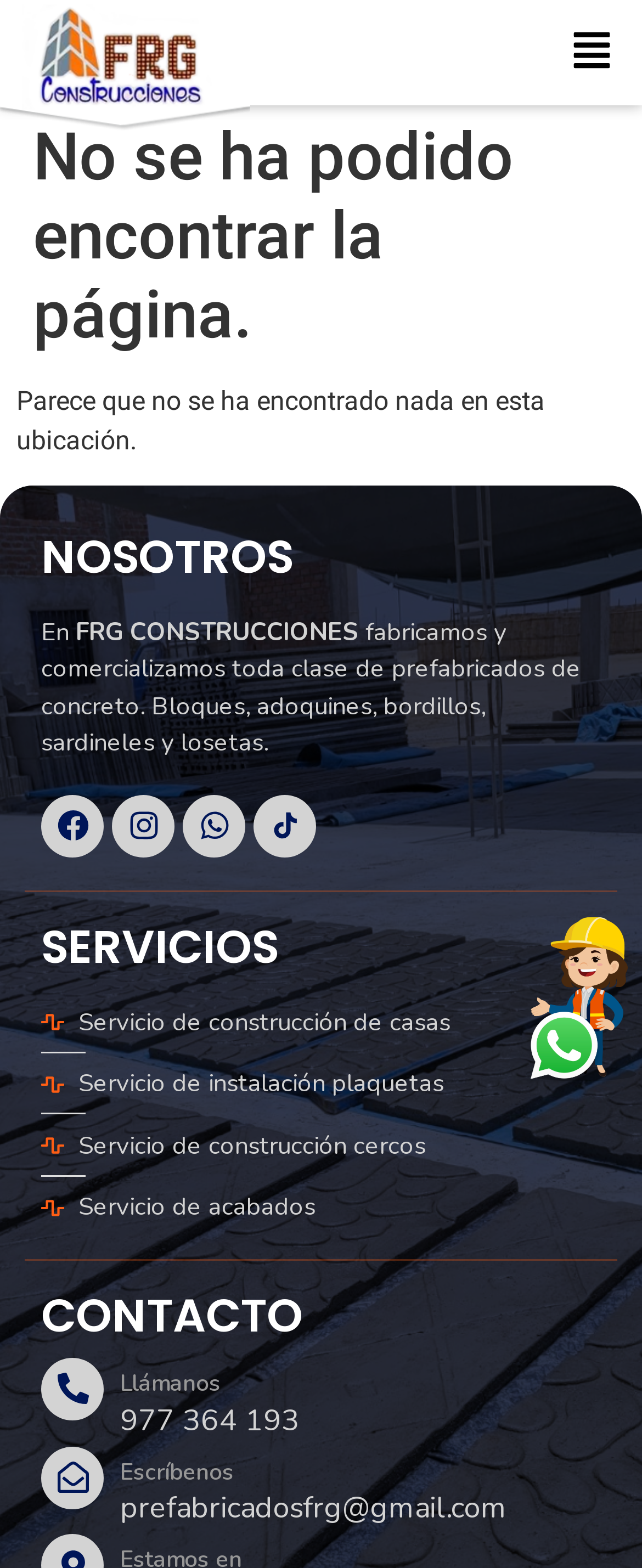How many social media links are there?
Please provide a single word or phrase based on the screenshot.

4